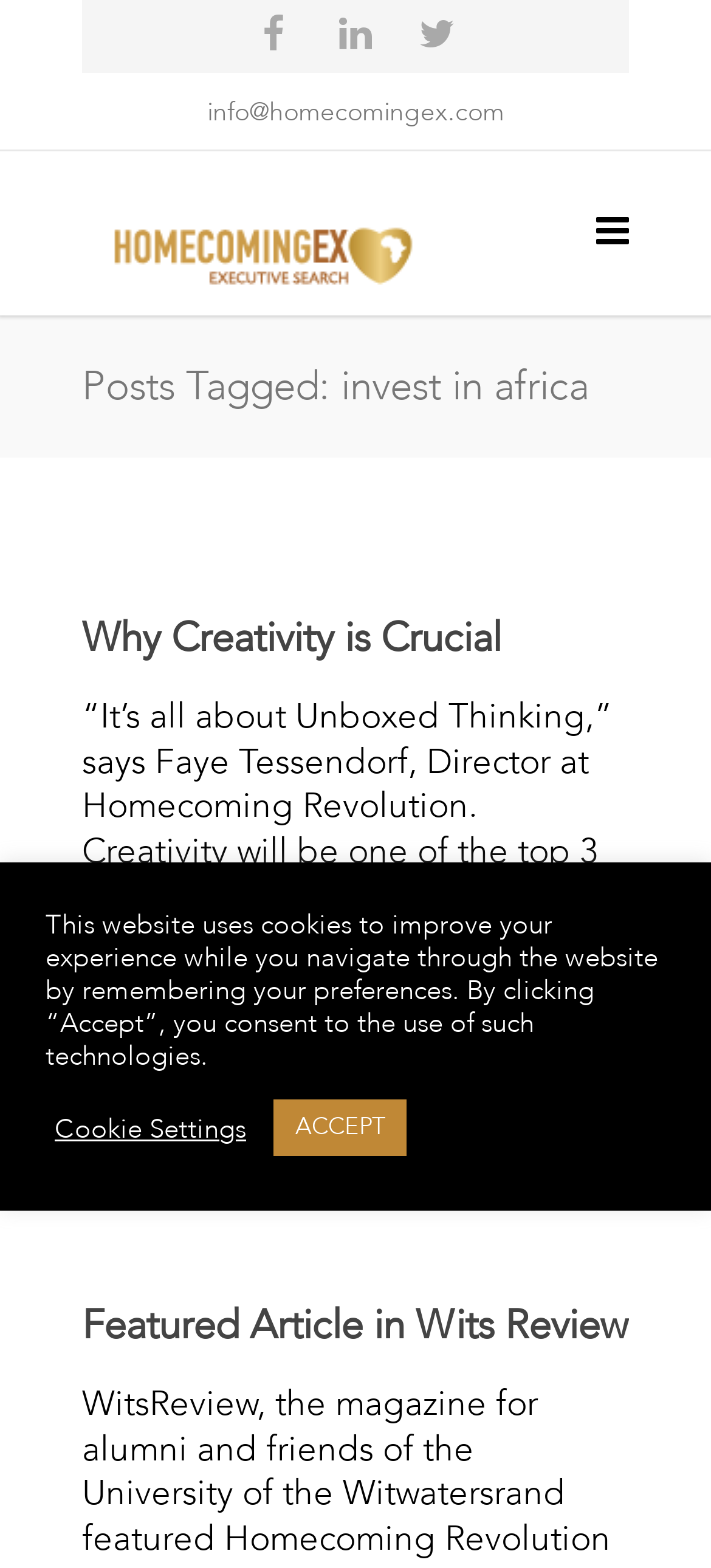Please specify the bounding box coordinates of the clickable region necessary for completing the following instruction: "go to HomecomingEx homepage". The coordinates must consist of four float numbers between 0 and 1, i.e., [left, top, right, bottom].

[0.115, 0.172, 0.628, 0.21]